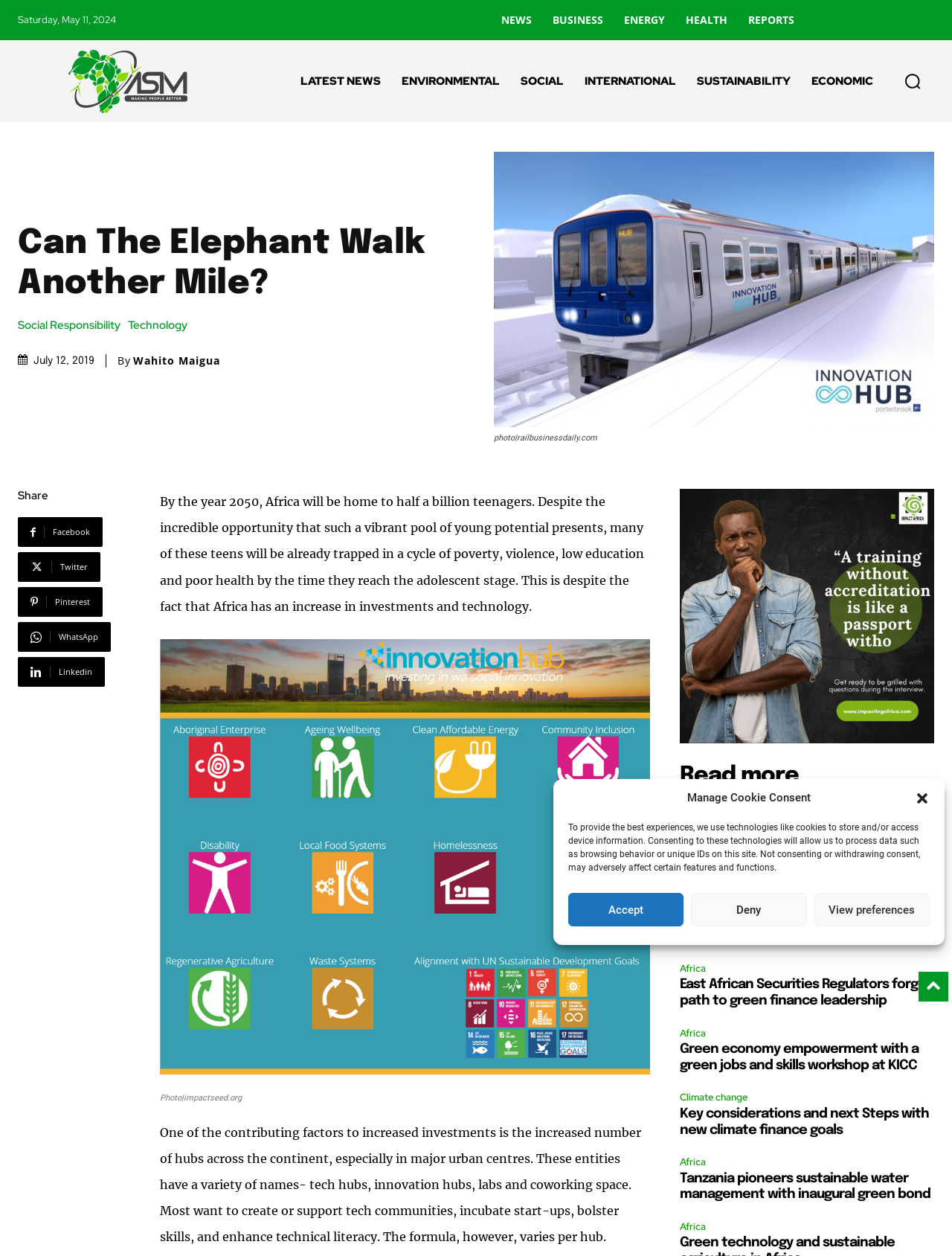What is the topic of the article with the image?
Could you answer the question in a detailed manner, providing as much information as possible?

I found an article with an image on the webpage, and the topic of the article is related to Africa Sustainability, which is indicated by the text 'By the year 2050, Africa will be home to half a billion teenagers...'.